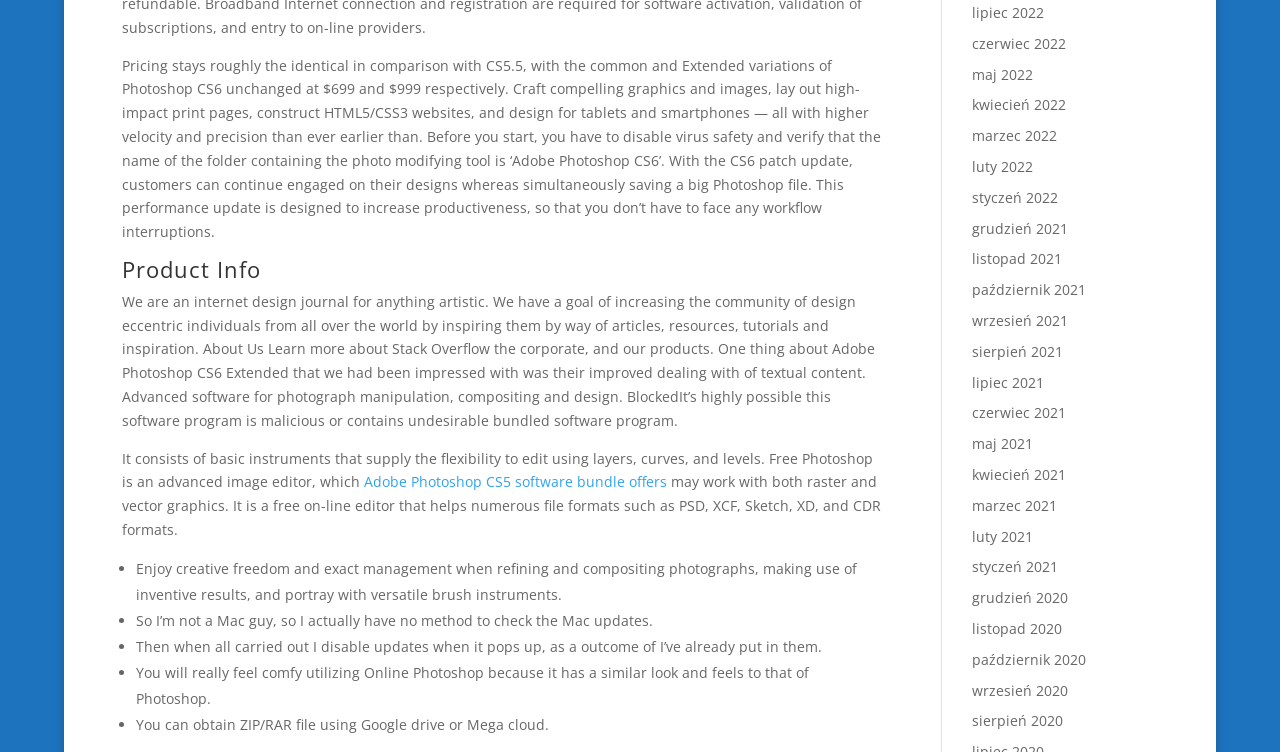What is the feature of Photoshop CS6 that allows simultaneous saving?
Refer to the image and provide a one-word or short phrase answer.

CS6 patch update